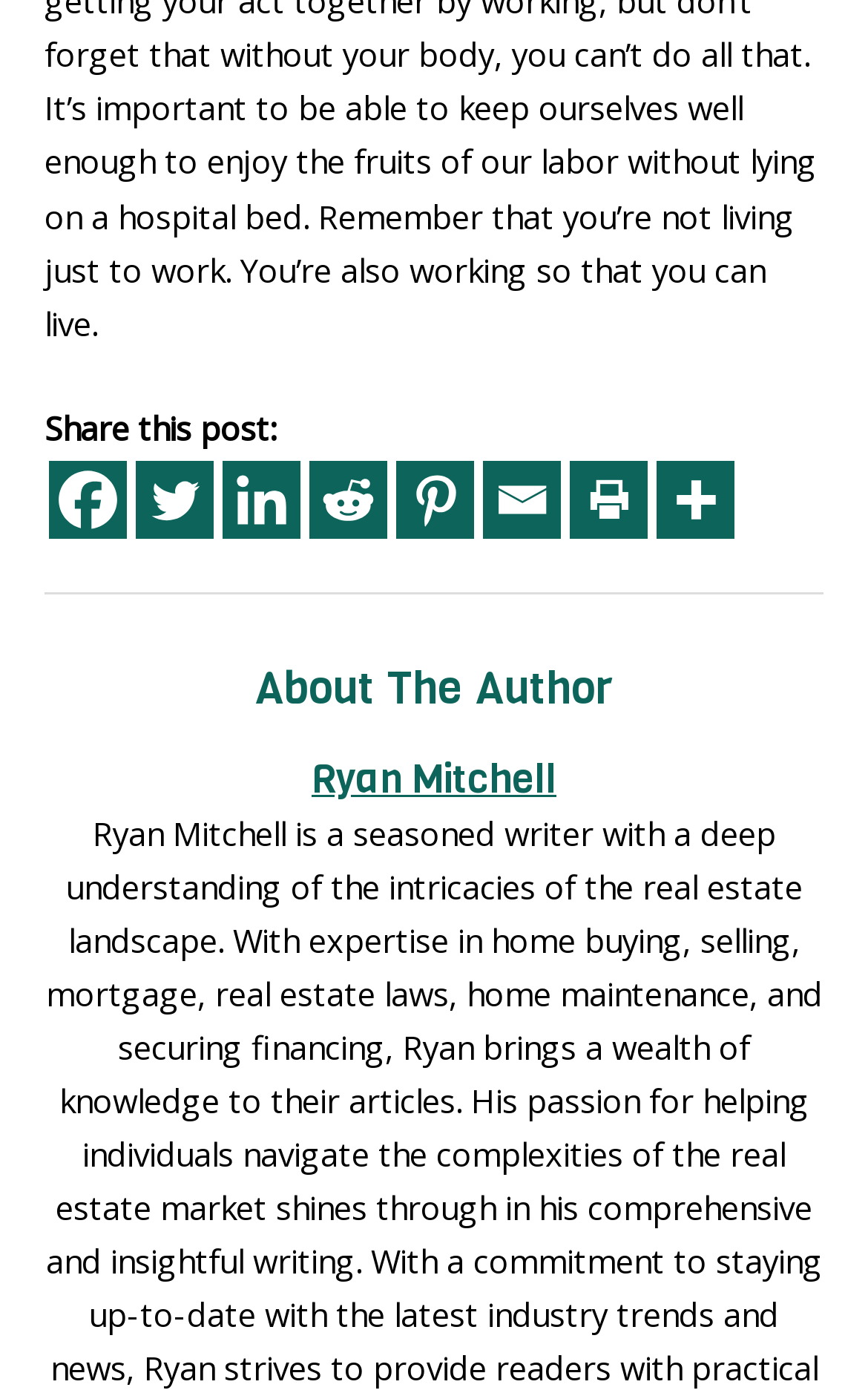Given the content of the image, can you provide a detailed answer to the question?
How many sharing options are available?

The webpage has a section labeled 'Share this post:' with 7 links to share the content, including Facebook, Twitter, Linkedin, Reddit, Pinterest, Email, and Print, providing users with multiple options to share the content.